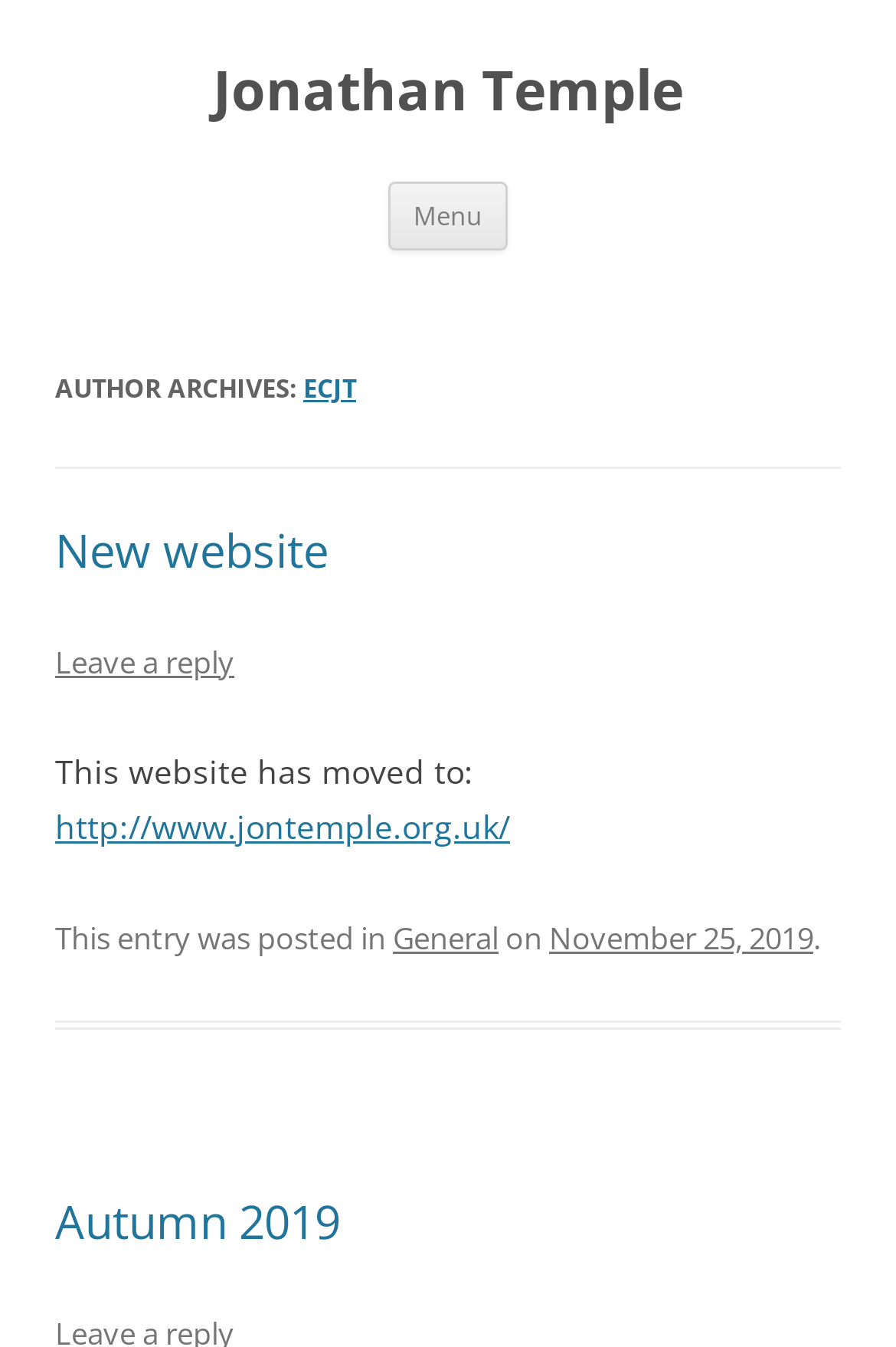Provide a single word or phrase to answer the given question: 
What is the new website URL?

http://www.jontemple.org.uk/